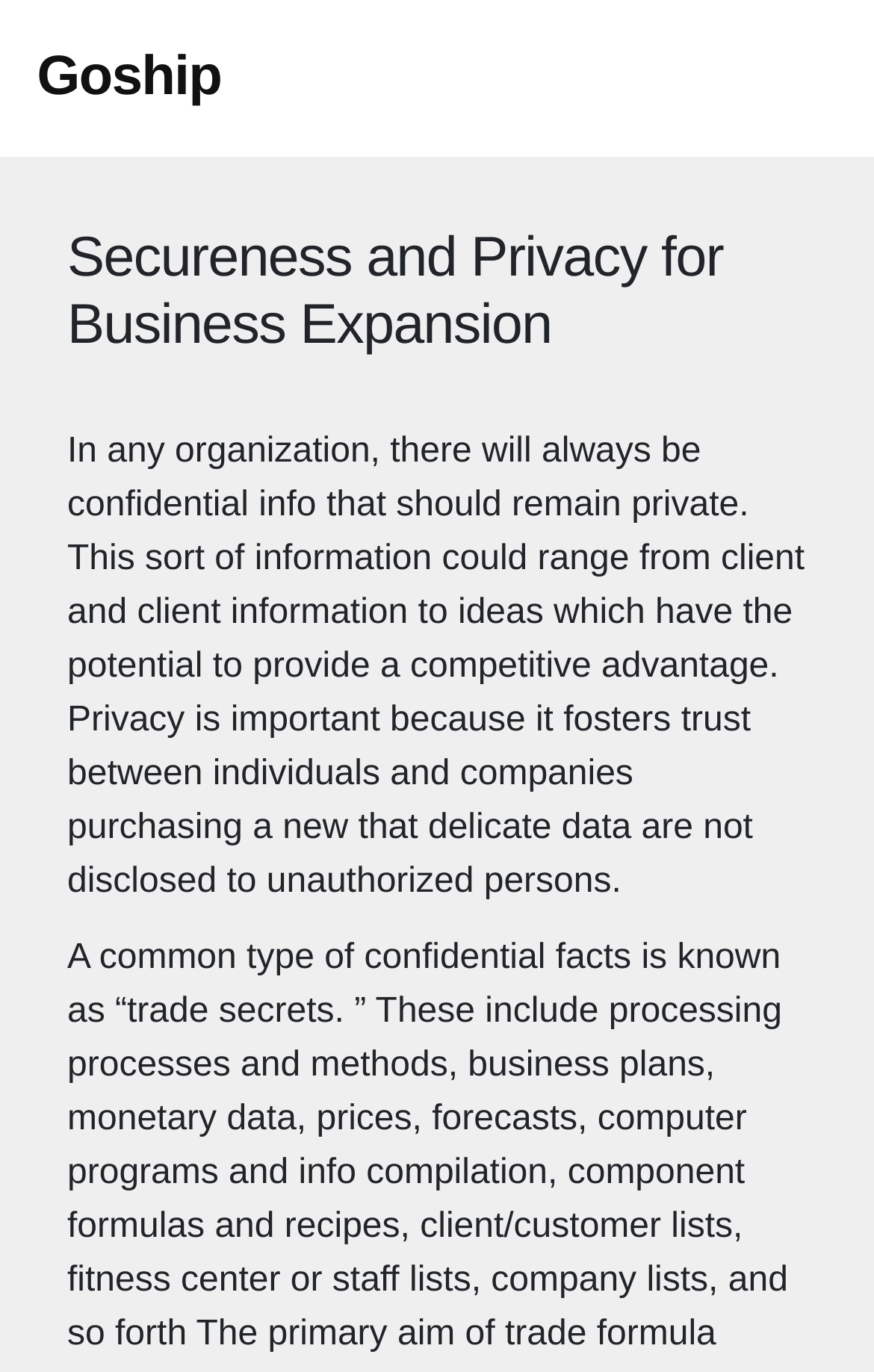Identify and provide the title of the webpage.

Secureness and Privacy for Business Expansion